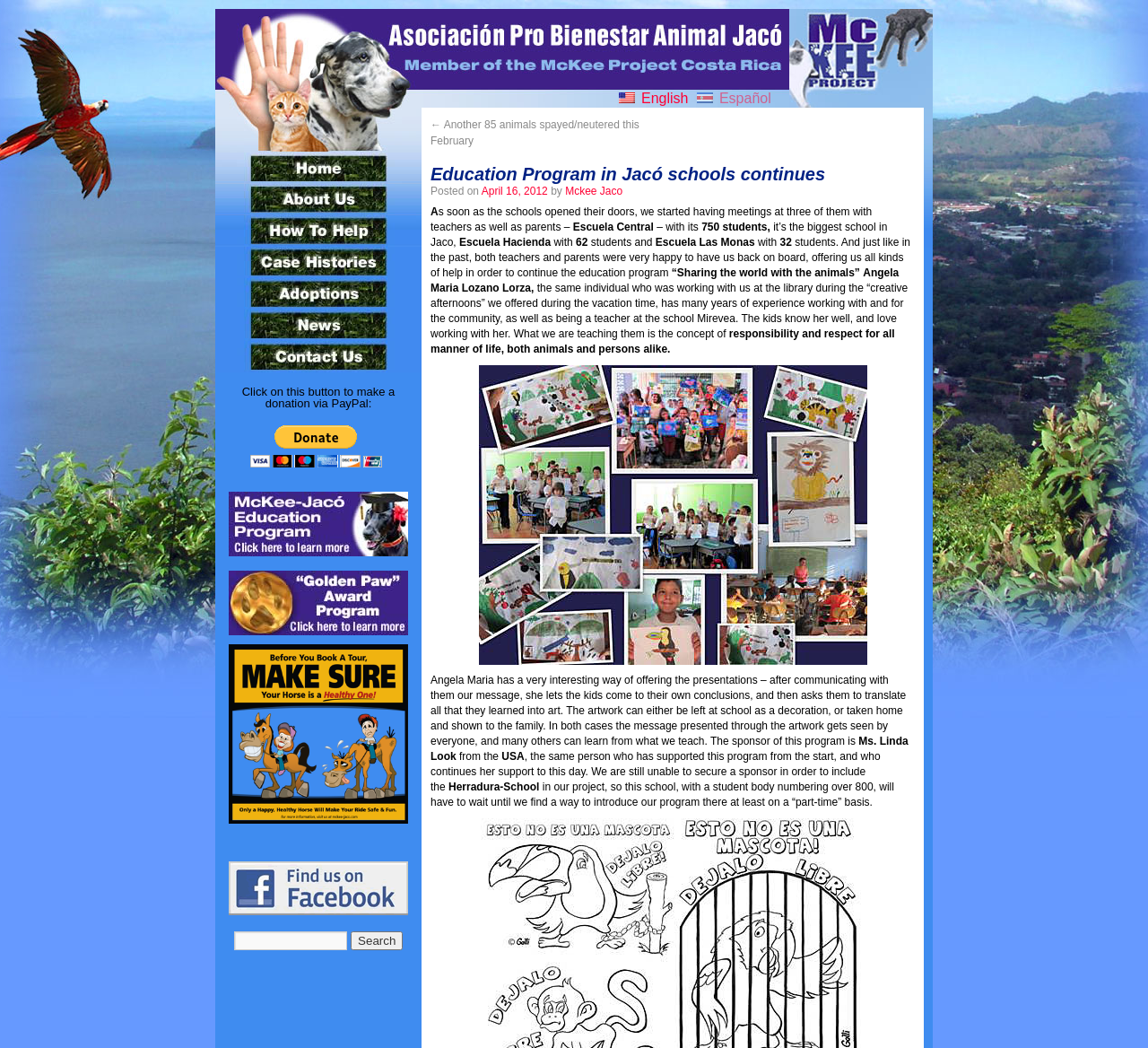Please locate the bounding box coordinates of the element that should be clicked to achieve the given instruction: "Switch to English".

[0.539, 0.088, 0.6, 0.103]